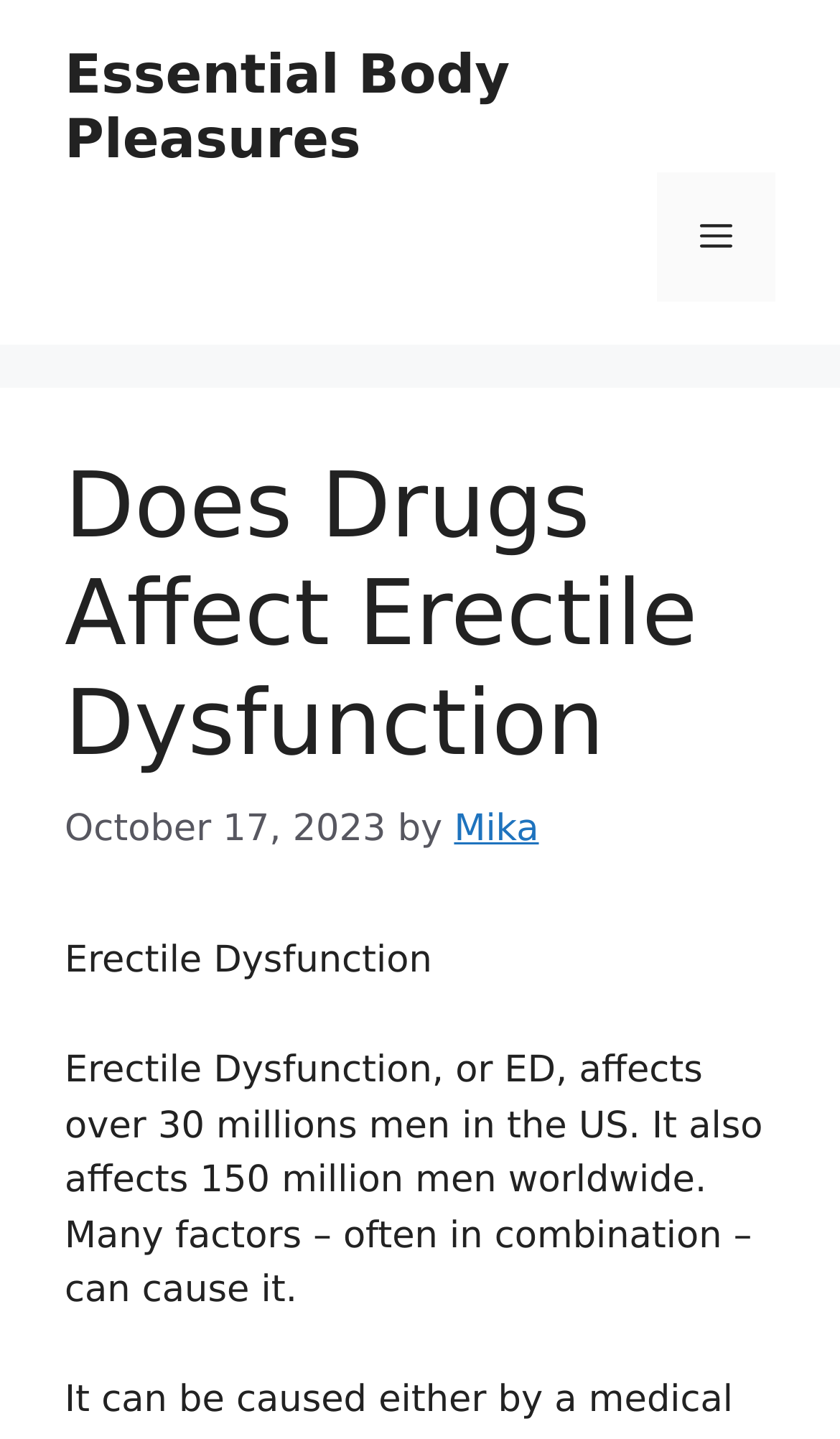Determine the bounding box of the UI component based on this description: "Essential Body Pleasures". The bounding box coordinates should be four float values between 0 and 1, i.e., [left, top, right, bottom].

[0.077, 0.03, 0.607, 0.118]